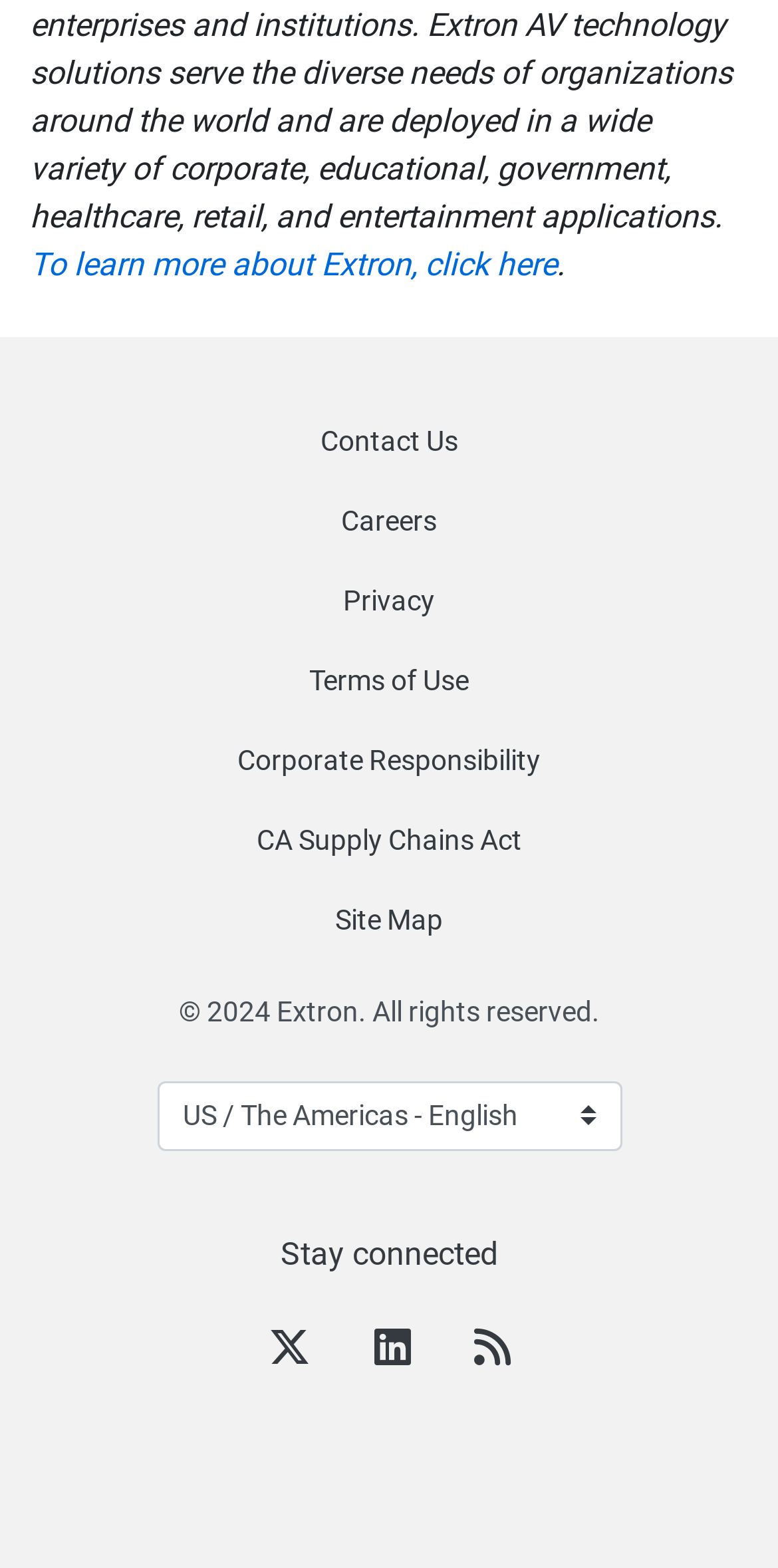Pinpoint the bounding box coordinates for the area that should be clicked to perform the following instruction: "View Site Map".

[0.431, 0.576, 0.569, 0.596]